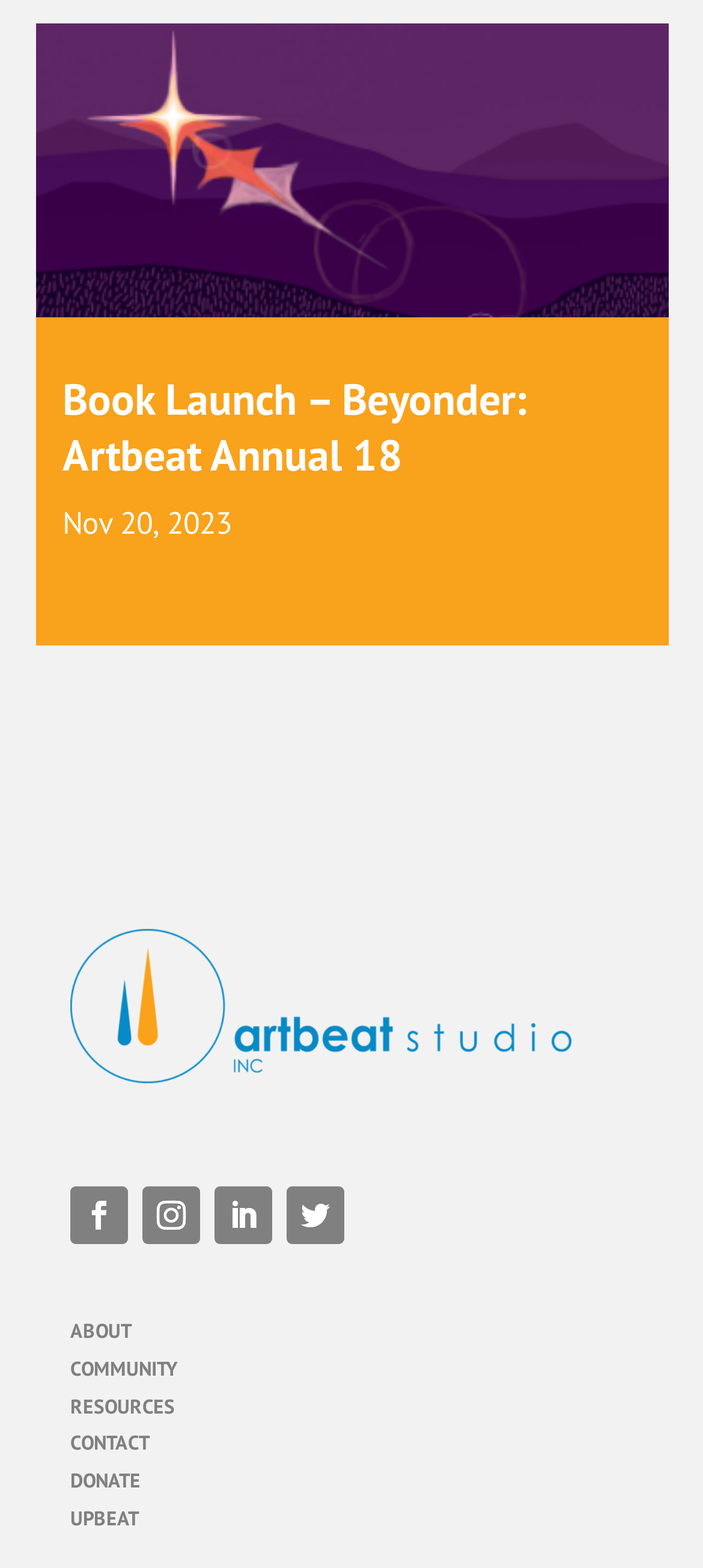Please specify the bounding box coordinates of the element that should be clicked to execute the given instruction: 'Go to ABOUT page'. Ensure the coordinates are four float numbers between 0 and 1, expressed as [left, top, right, bottom].

[0.1, 0.84, 0.187, 0.856]